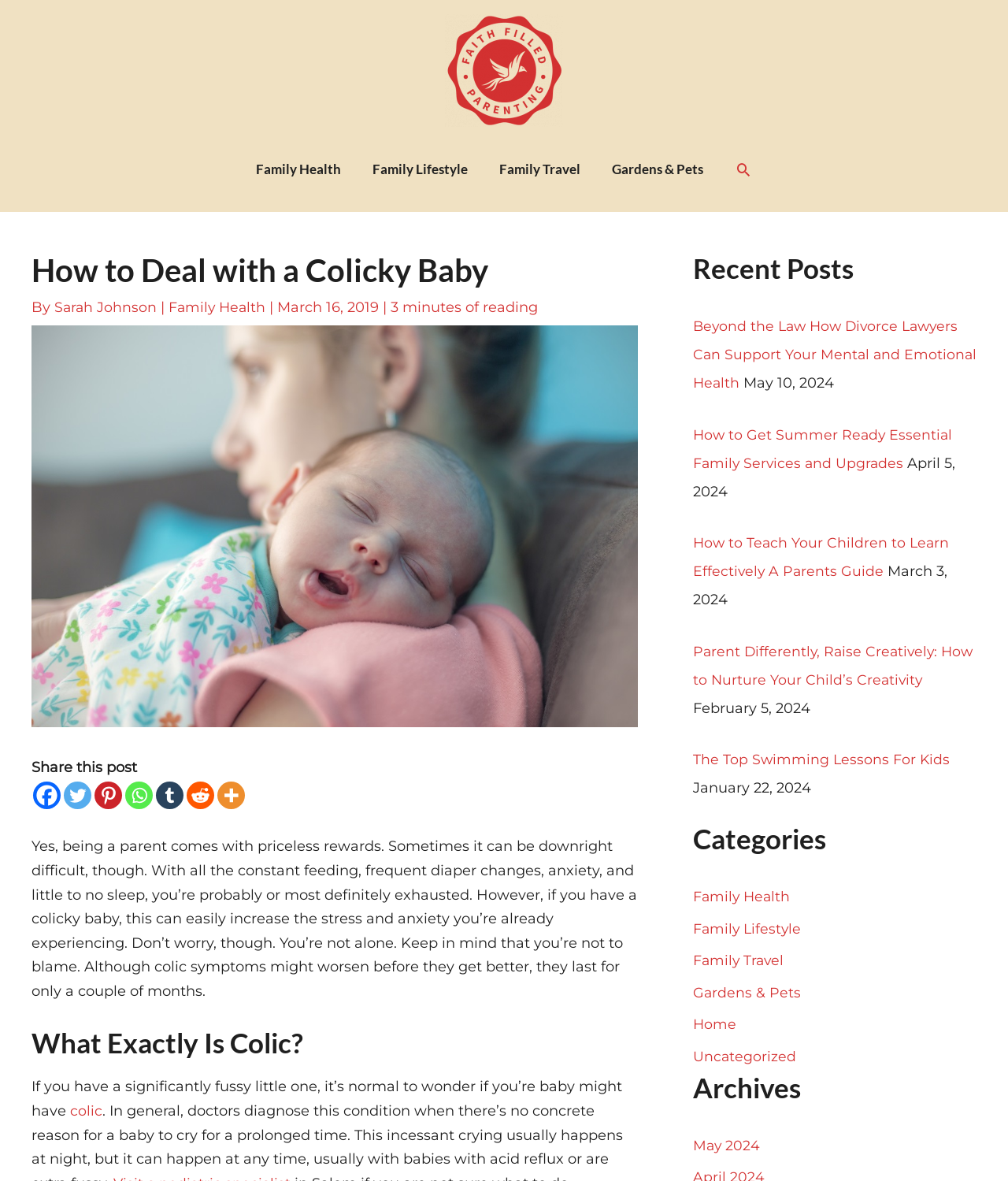Locate the headline of the webpage and generate its content.

How to Deal with a Colicky Baby